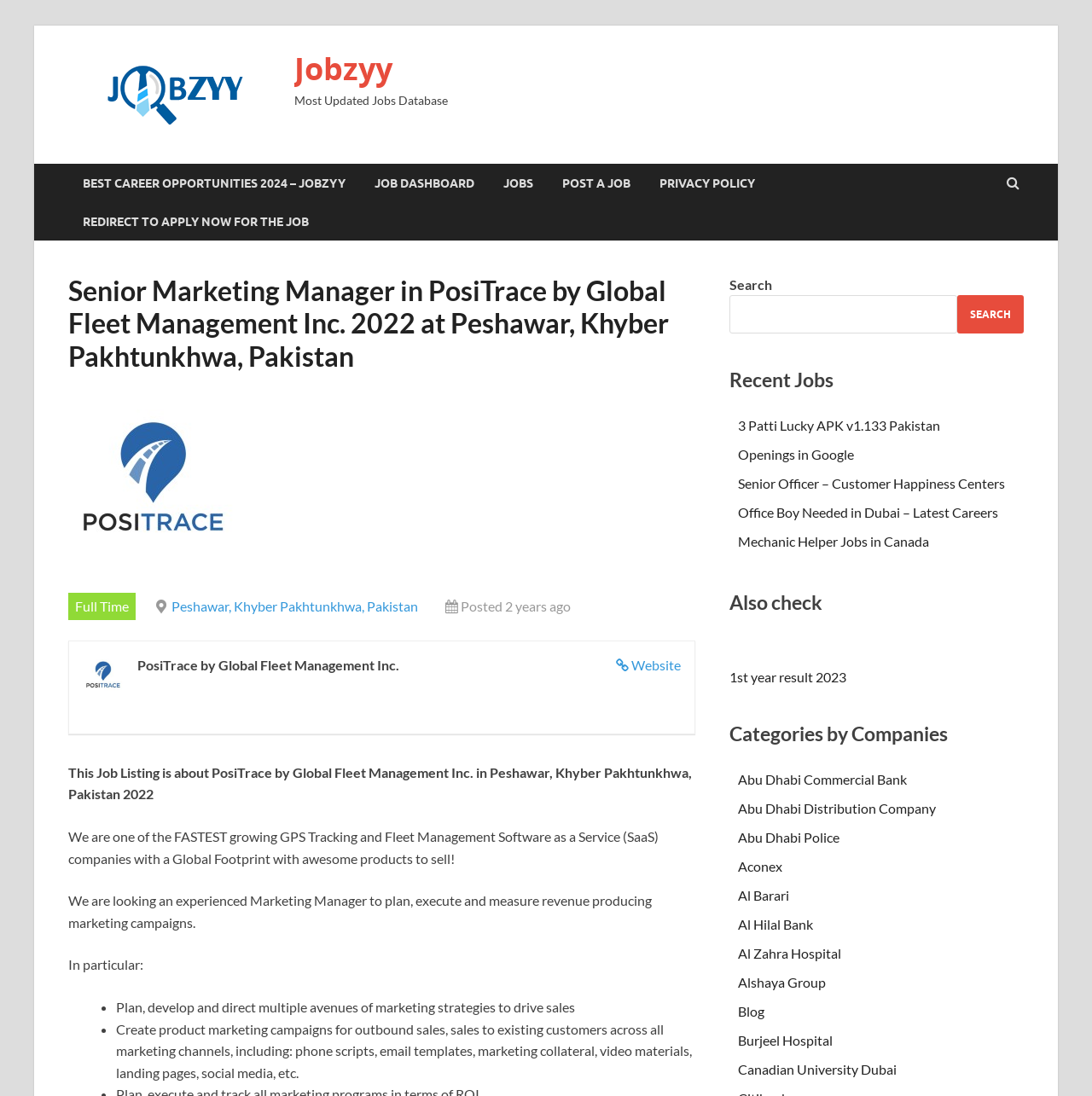What is the job type of the listing?
Based on the image, respond with a single word or phrase.

Full Time